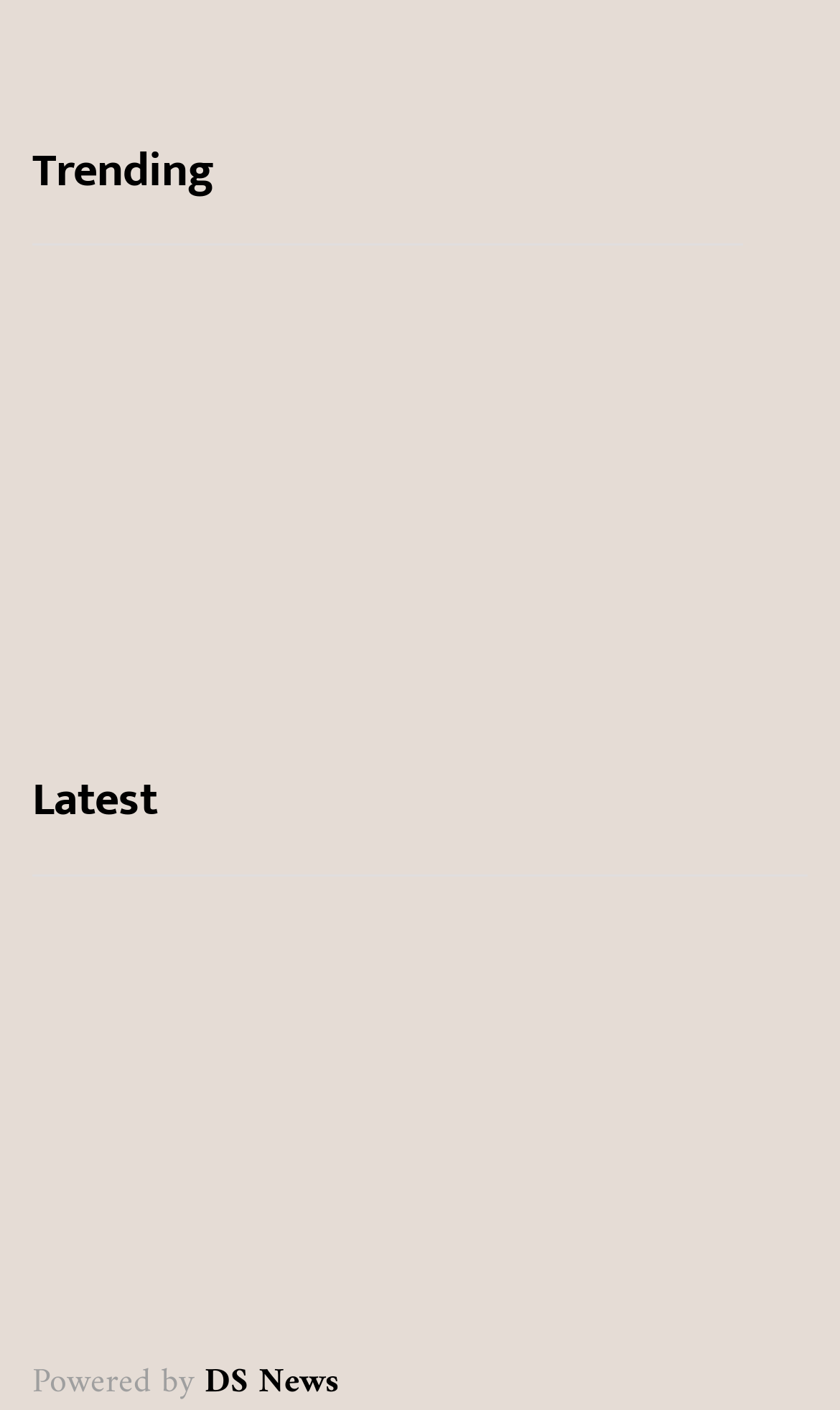Could you highlight the region that needs to be clicked to execute the instruction: "Learn about 6 Simple Hacks for Keeping Your Car Clean All the Time"?

[0.038, 0.572, 0.772, 0.653]